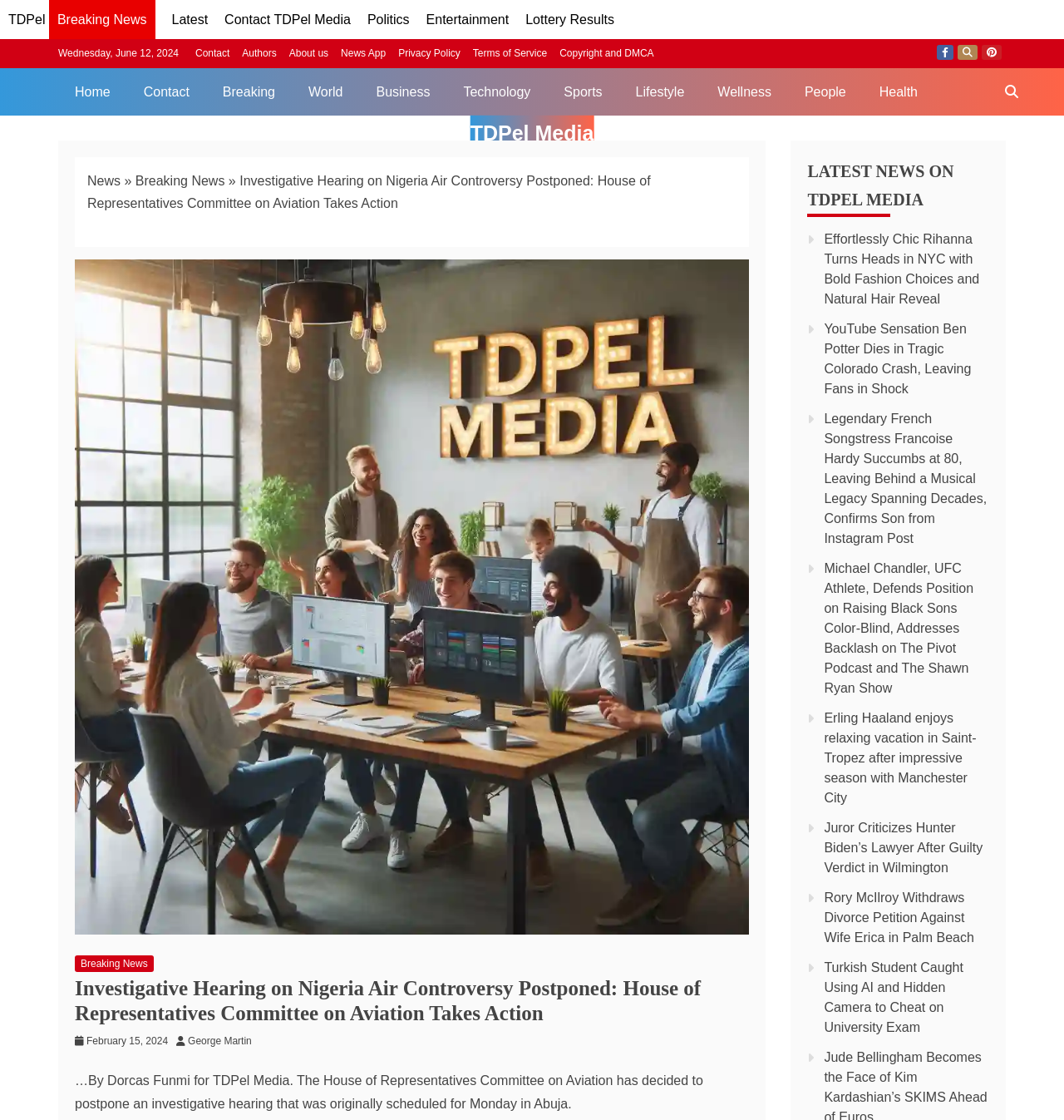Who is the author of the news article?
Examine the image and provide an in-depth answer to the question.

I found the author of the news article by reading the static text element that says '…By Dorcas Funmi for TDPel Media.' at the bottom of the article.